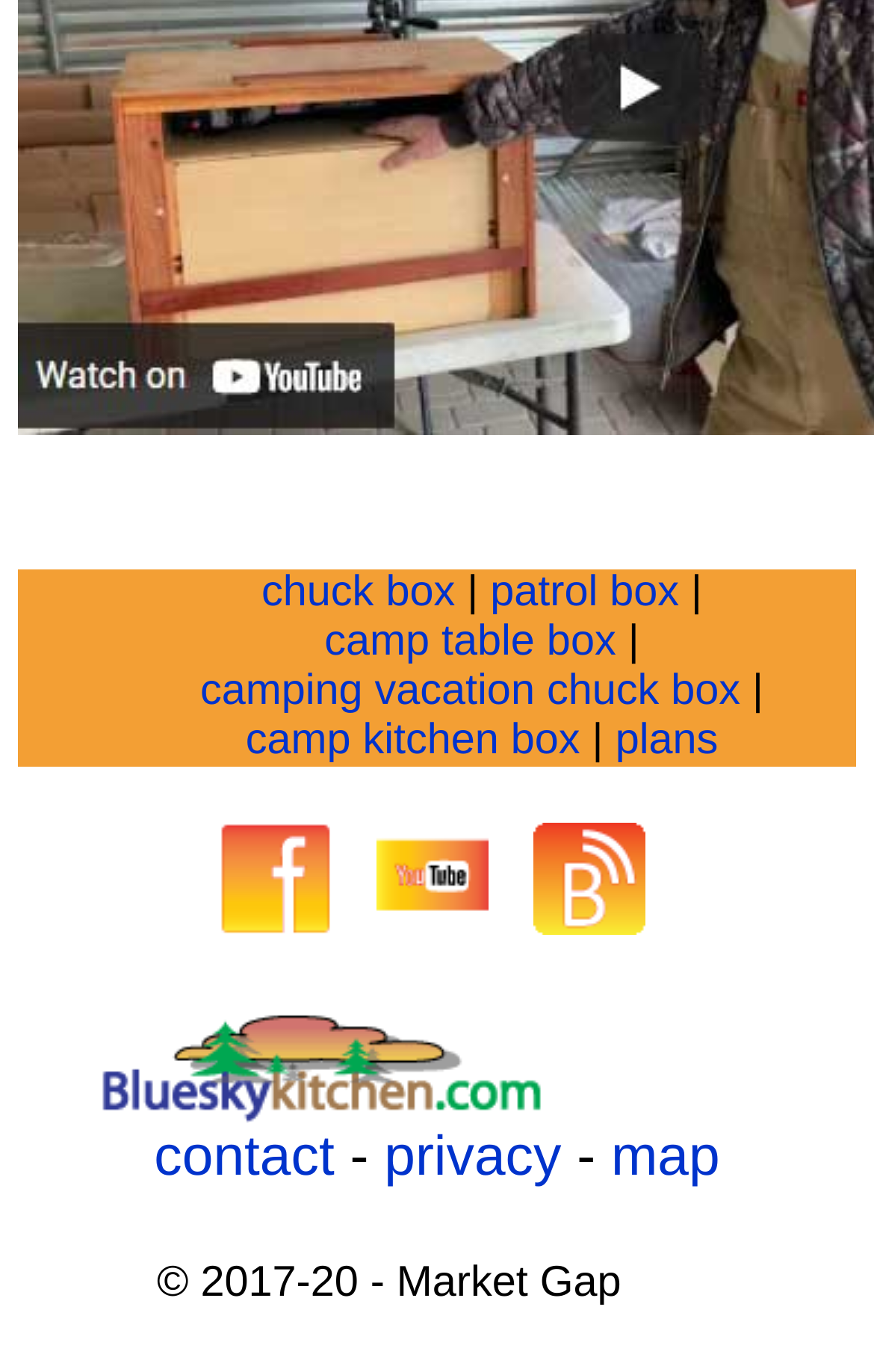Could you locate the bounding box coordinates for the section that should be clicked to accomplish this task: "contact us".

[0.176, 0.82, 0.383, 0.866]